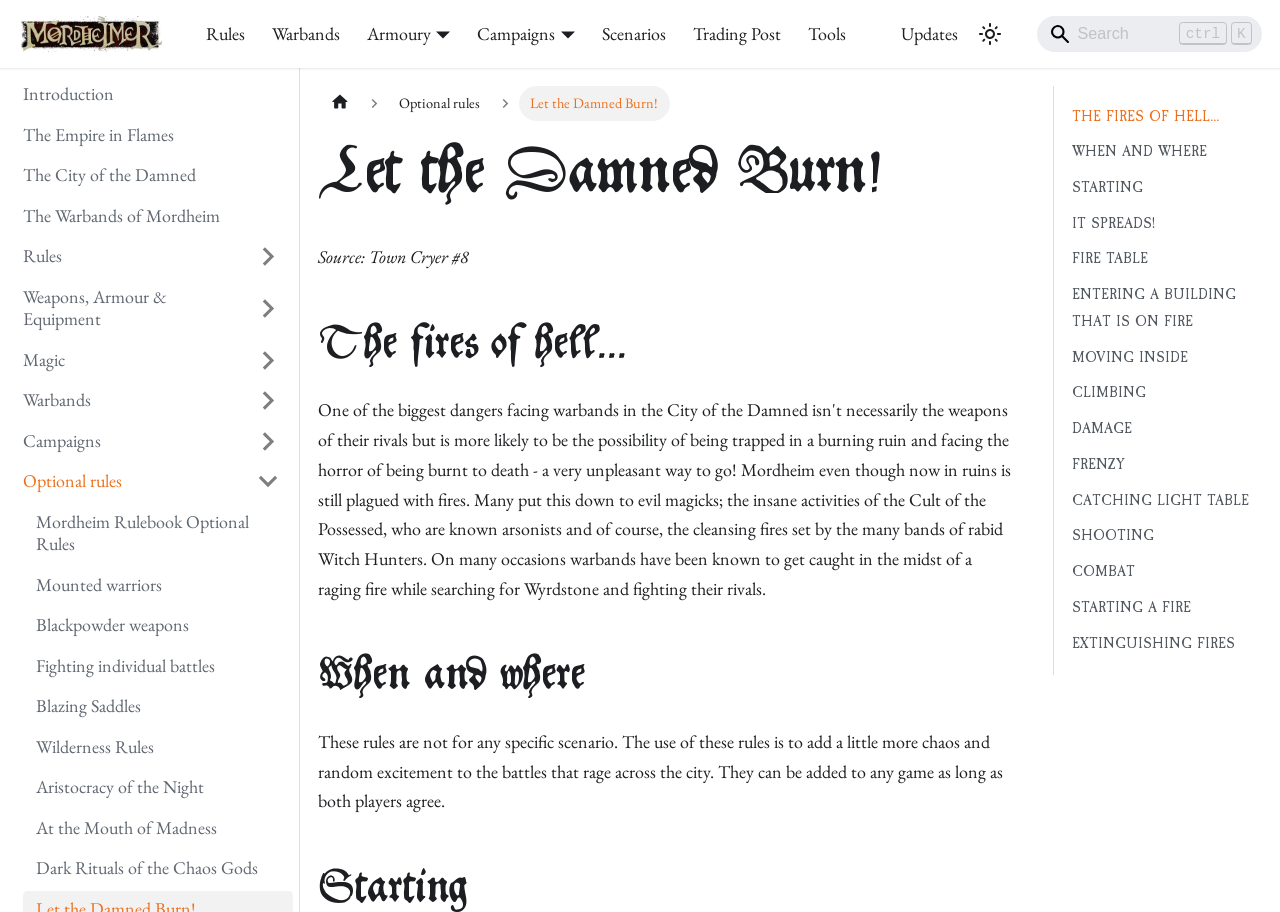Can you find the bounding box coordinates for the element that needs to be clicked to execute this instruction: "Go to Mordheimer"? The coordinates should be given as four float numbers between 0 and 1, i.e., [left, top, right, bottom].

[0.014, 0.017, 0.136, 0.057]